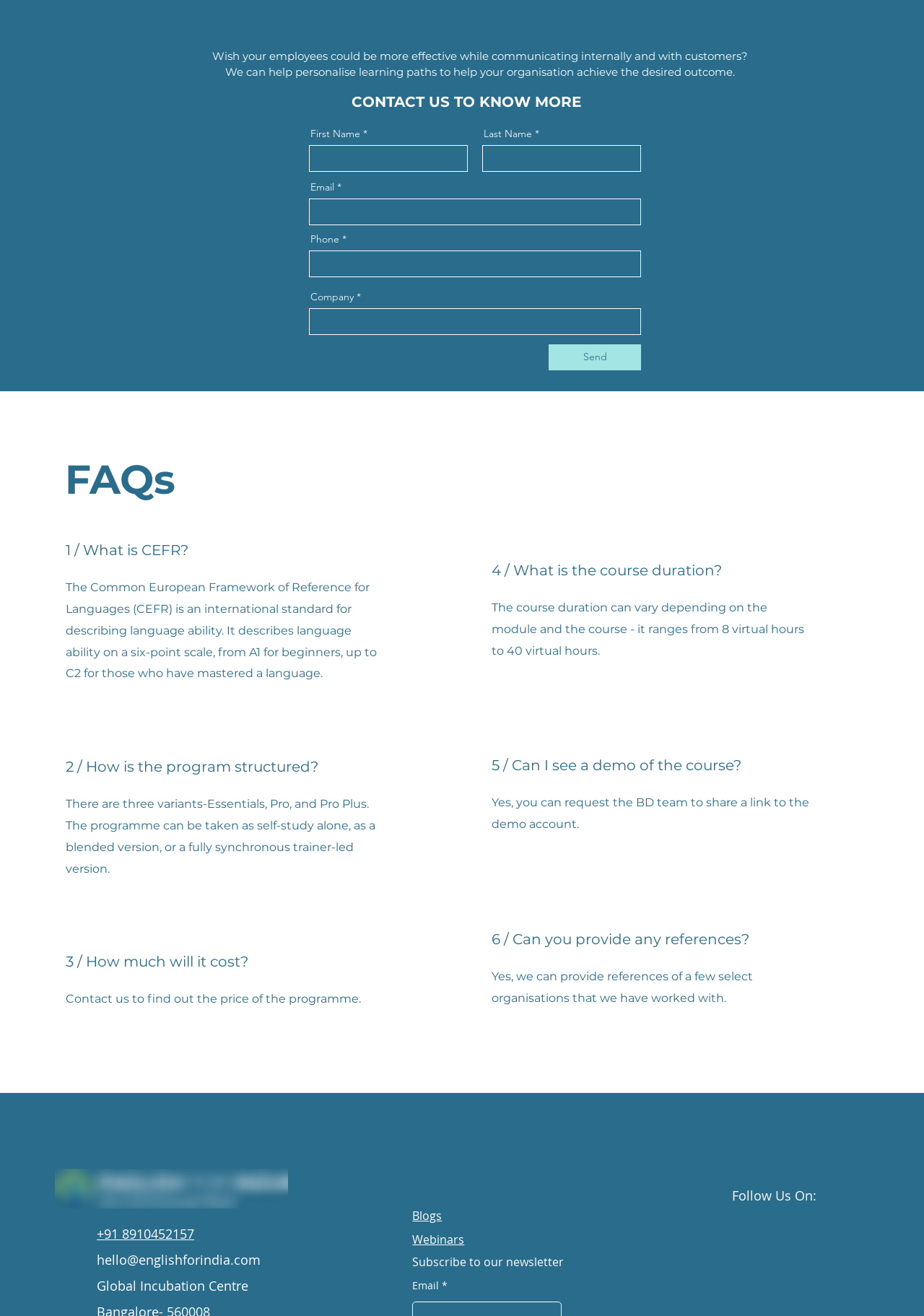What is the topic of the FAQs section?
Please provide a comprehensive answer based on the information in the image.

The FAQs section contains questions and answers related to the course or programme offered by the website owner. The questions cover topics such as course duration, demo requests, references, and programme structure, indicating that the FAQs section is focused on providing information about the course or programme.